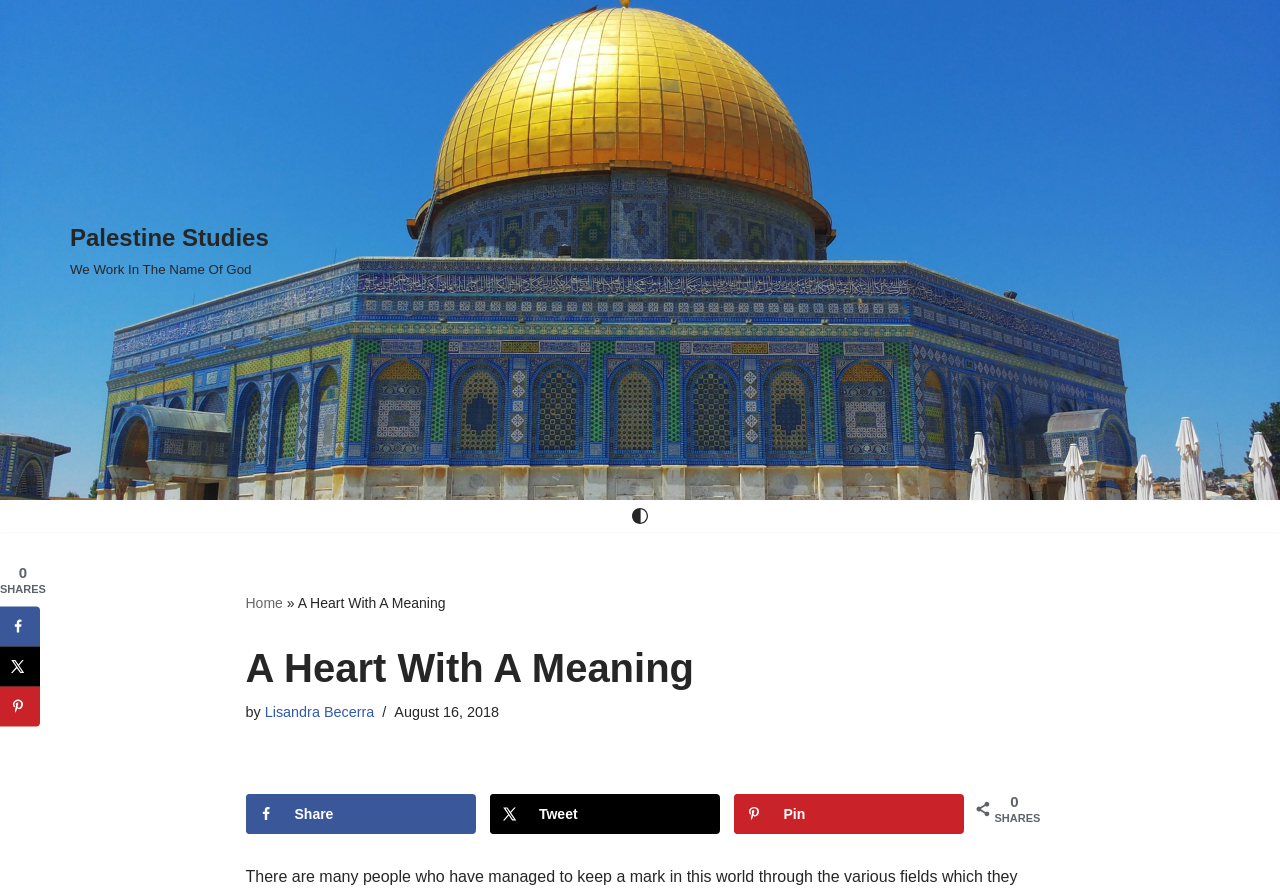What is the theme of the website?
Answer the question with a single word or phrase, referring to the image.

Palestine Studies